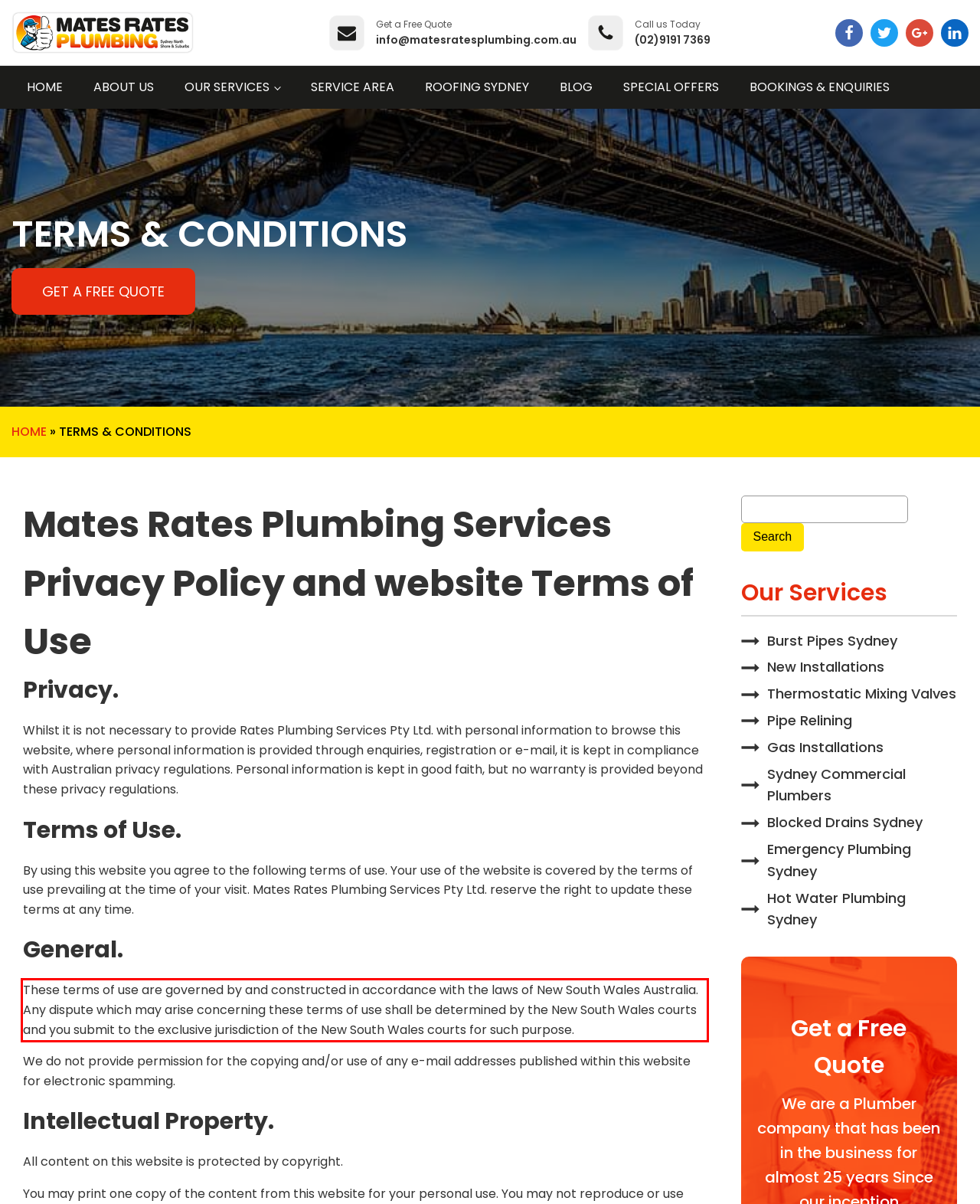Please examine the webpage screenshot containing a red bounding box and use OCR to recognize and output the text inside the red bounding box.

These terms of use are governed by and constructed in accordance with the laws of New South Wales Australia. Any dispute which may arise concerning these terms of use shall be determined by the New South Wales courts and you submit to the exclusive jurisdiction of the New South Wales courts for such purpose.